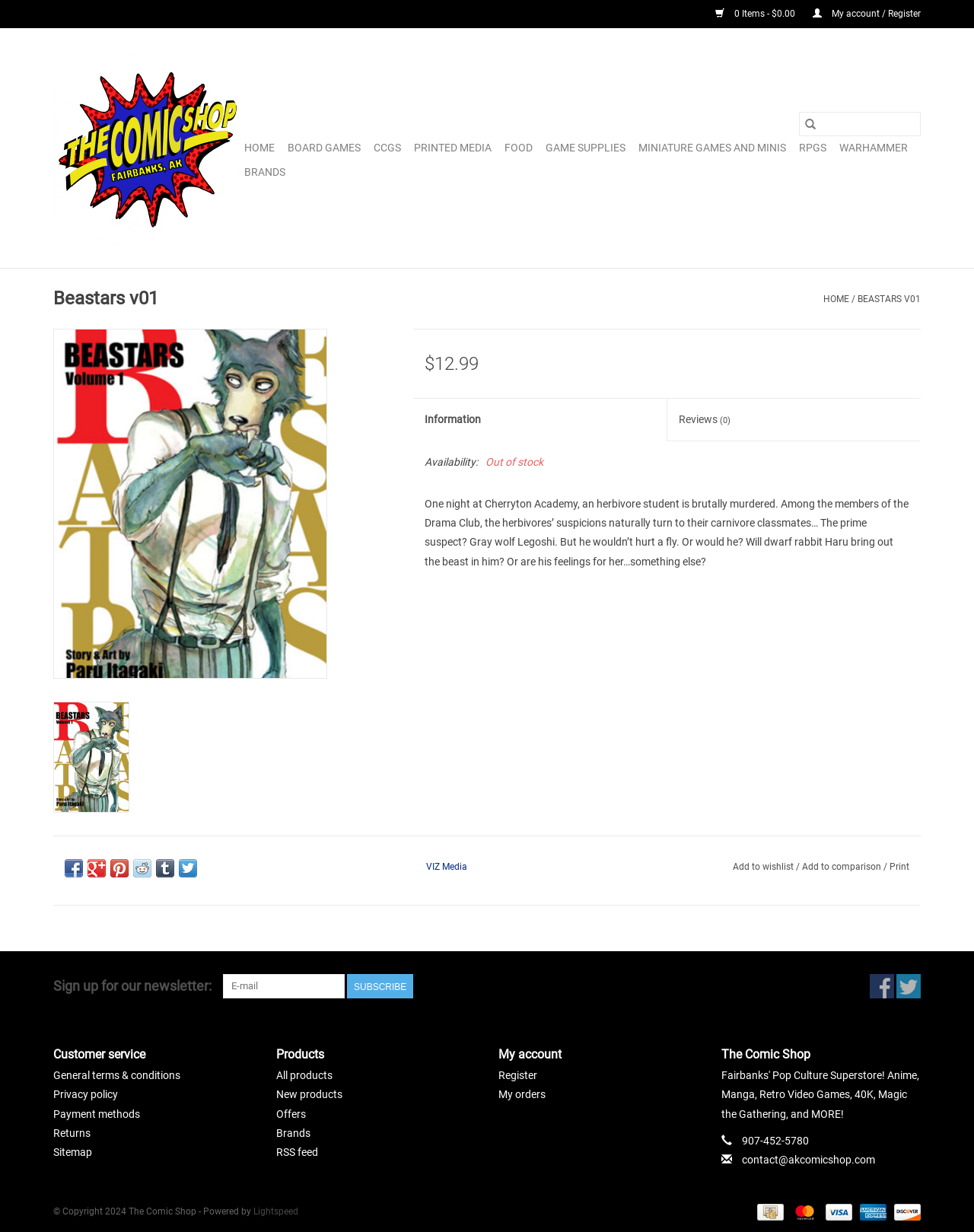What is the price of the Beastars v01 comic?
Give a detailed explanation using the information visible in the image.

The price of the Beastars v01 comic can be found in the product details section, where it is listed as '$12.99'.